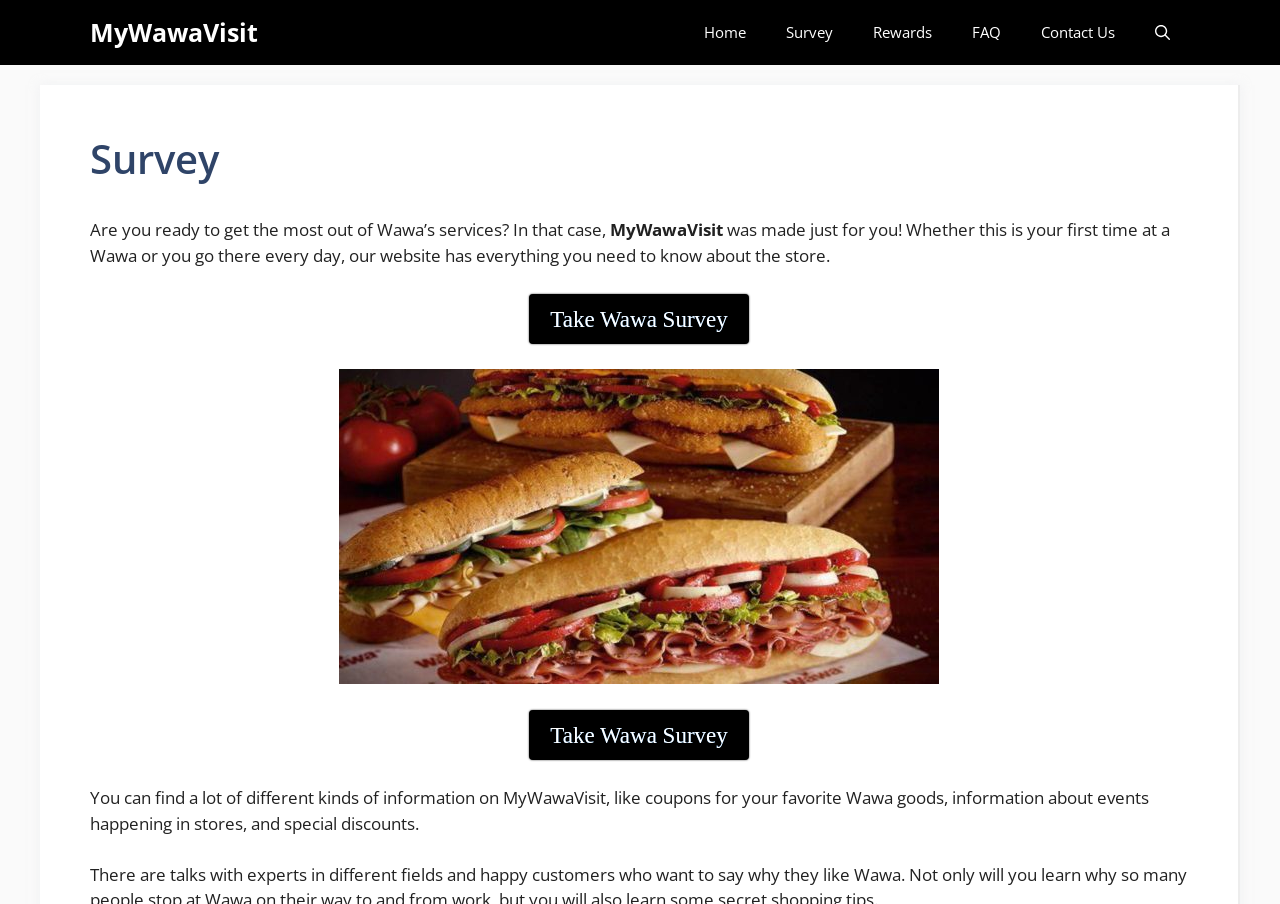Locate the bounding box coordinates of the segment that needs to be clicked to meet this instruction: "Open search".

[0.887, 0.0, 0.93, 0.072]